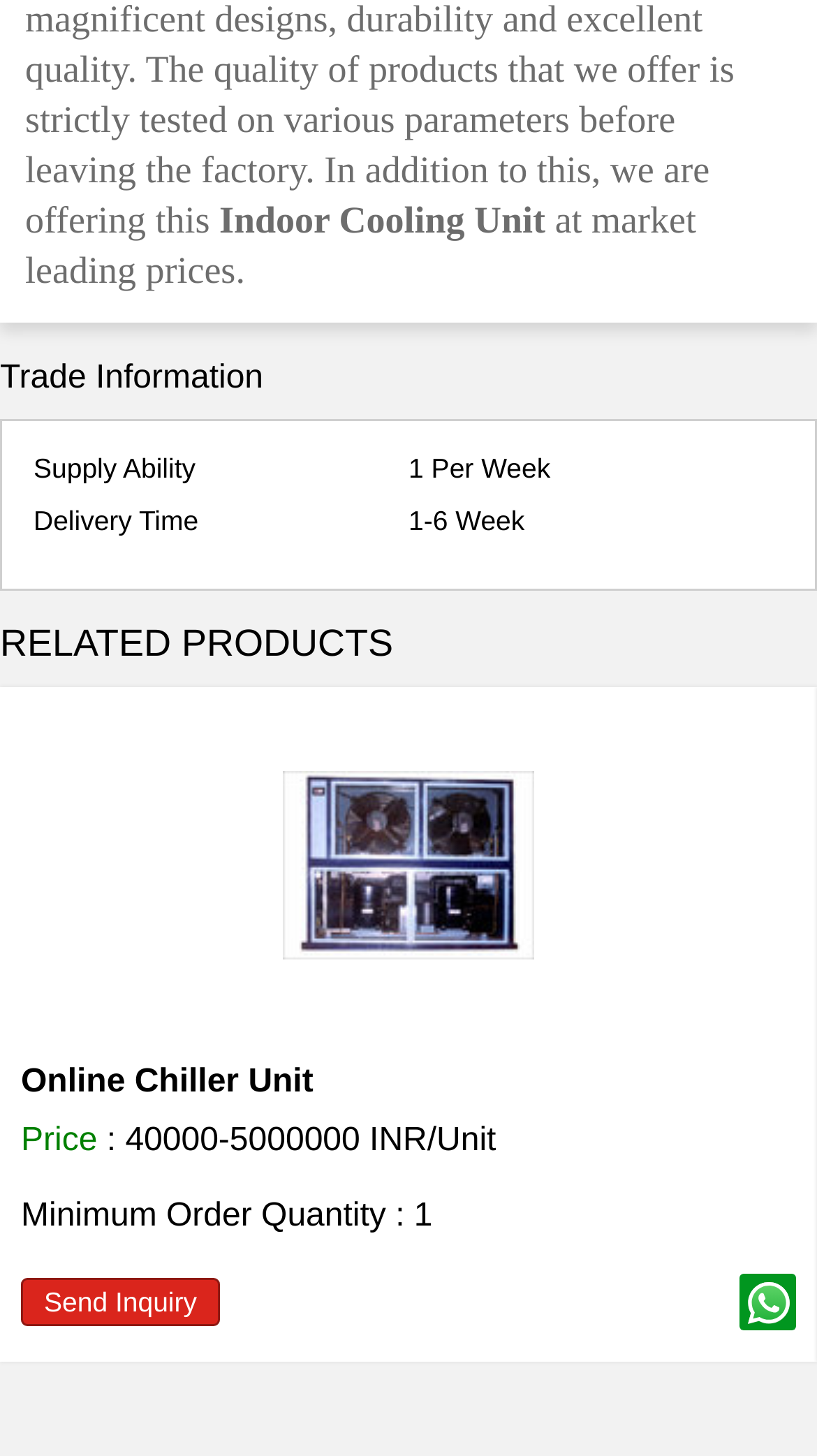Locate and provide the bounding box coordinates for the HTML element that matches this description: "Send Inquiry".

[0.026, 0.878, 0.269, 0.911]